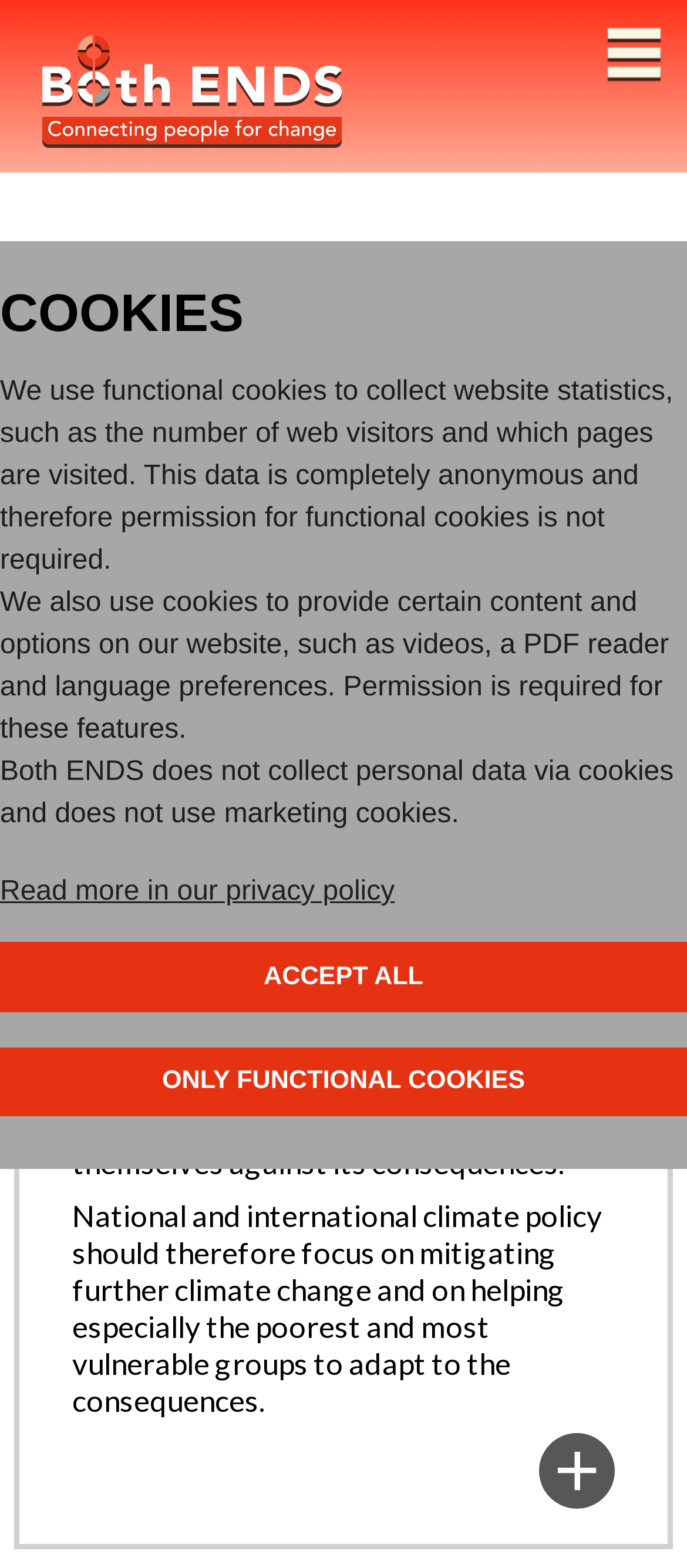Please answer the following question using a single word or phrase: 
What is the main topic of the webpage?

Climate justice